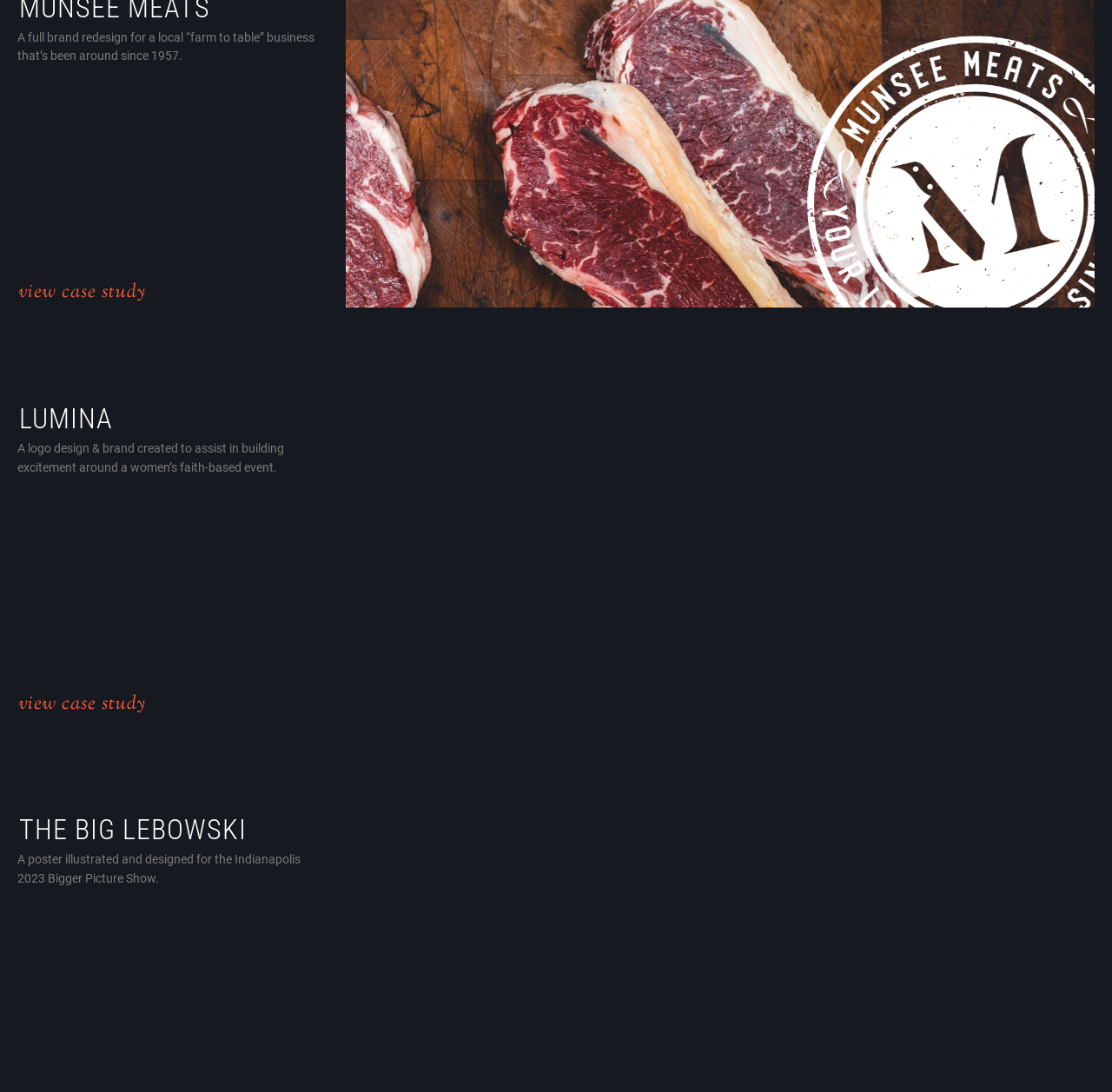Locate the UI element described by view case study and provide its bounding box coordinates. Use the format (top-left x, top-left y, bottom-right x, bottom-right y) with all values as floating point numbers between 0 and 1.

[0.008, 0.632, 0.139, 0.658]